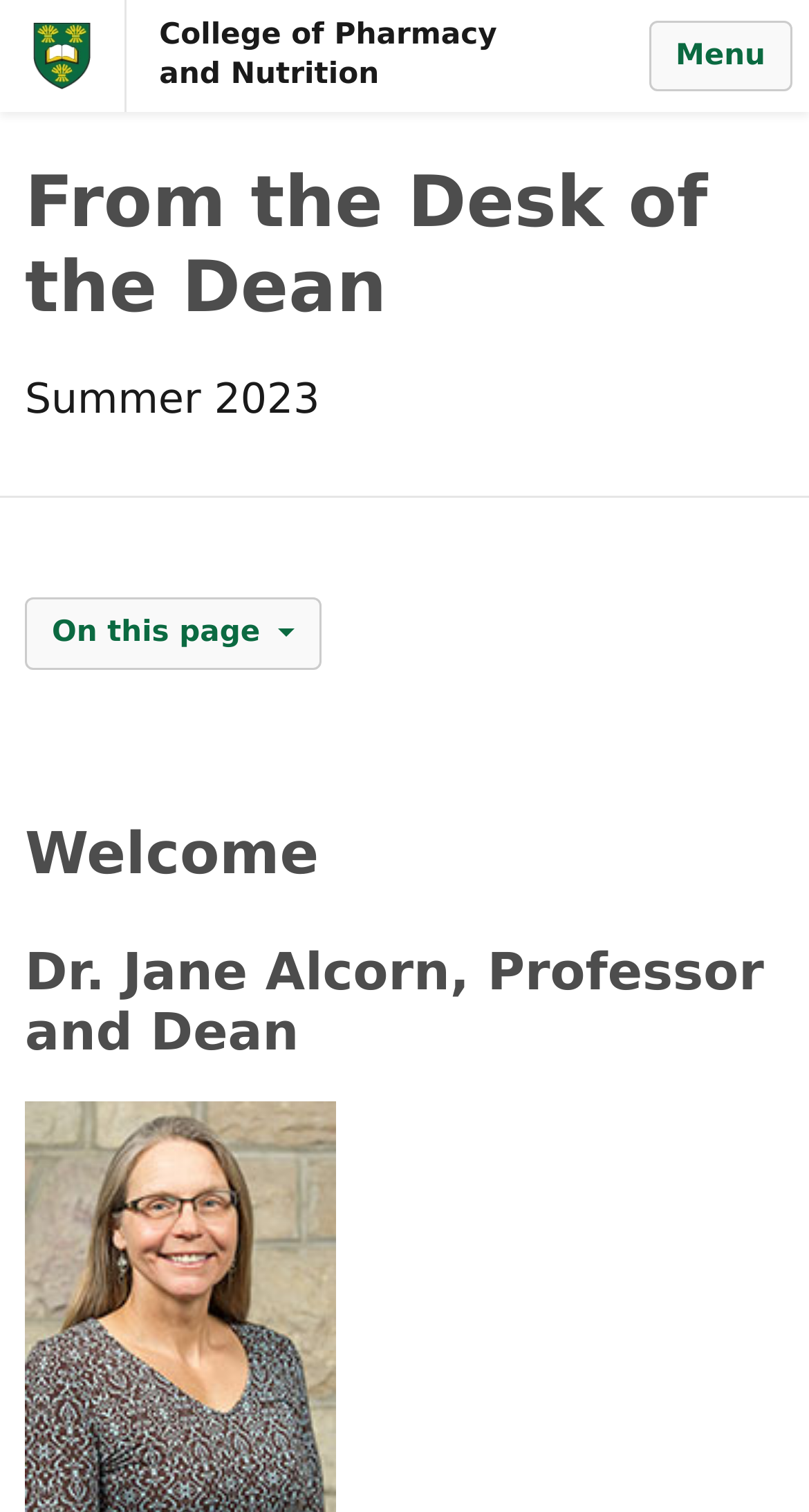Find the bounding box coordinates for the HTML element described in this sentence: "On this page". Provide the coordinates as four float numbers between 0 and 1, in the format [left, top, right, bottom].

[0.031, 0.396, 0.397, 0.443]